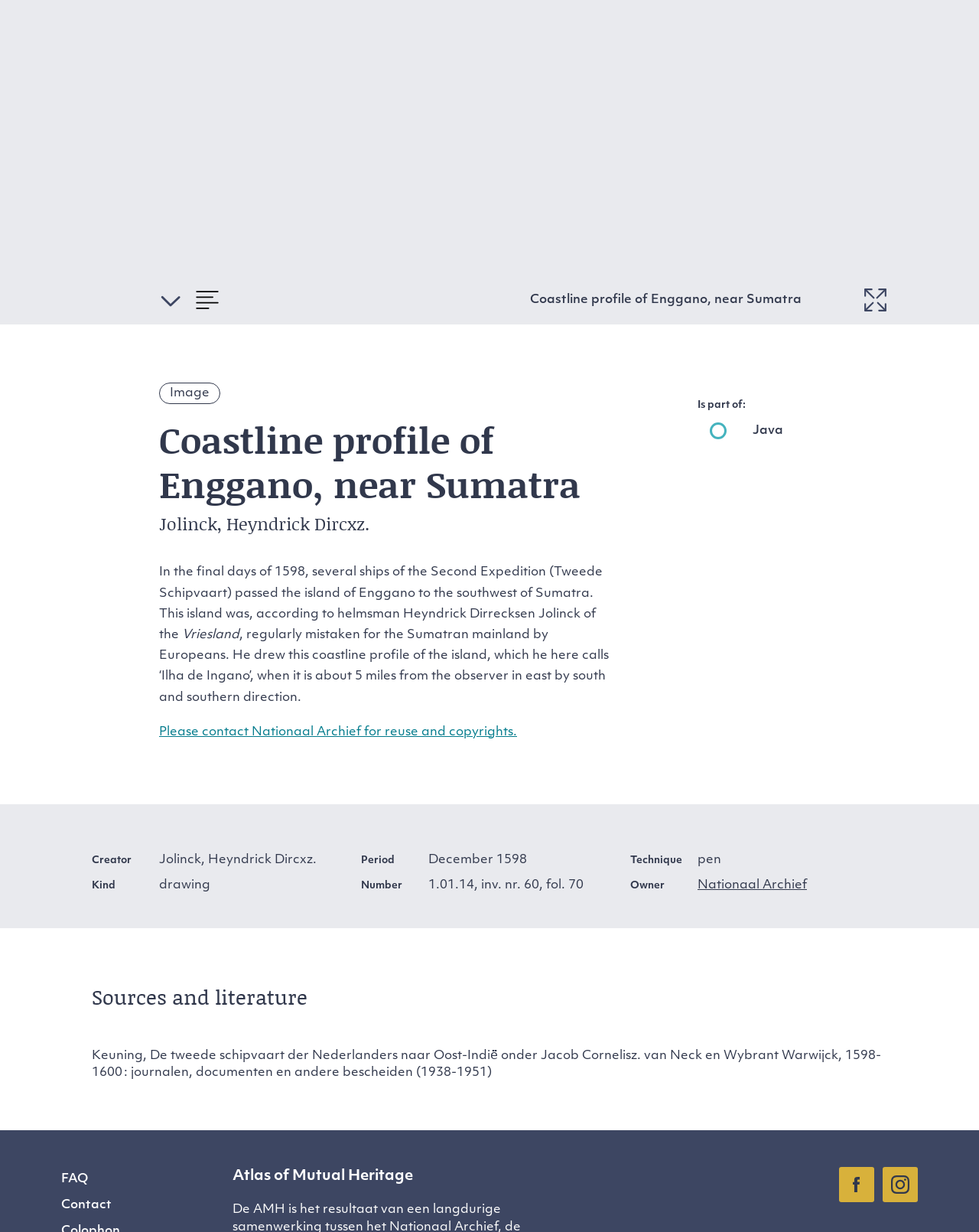Determine the bounding box of the UI element mentioned here: "Nationaal Archief". The coordinates must be in the format [left, top, right, bottom] with values ranging from 0 to 1.

[0.712, 0.714, 0.906, 0.724]